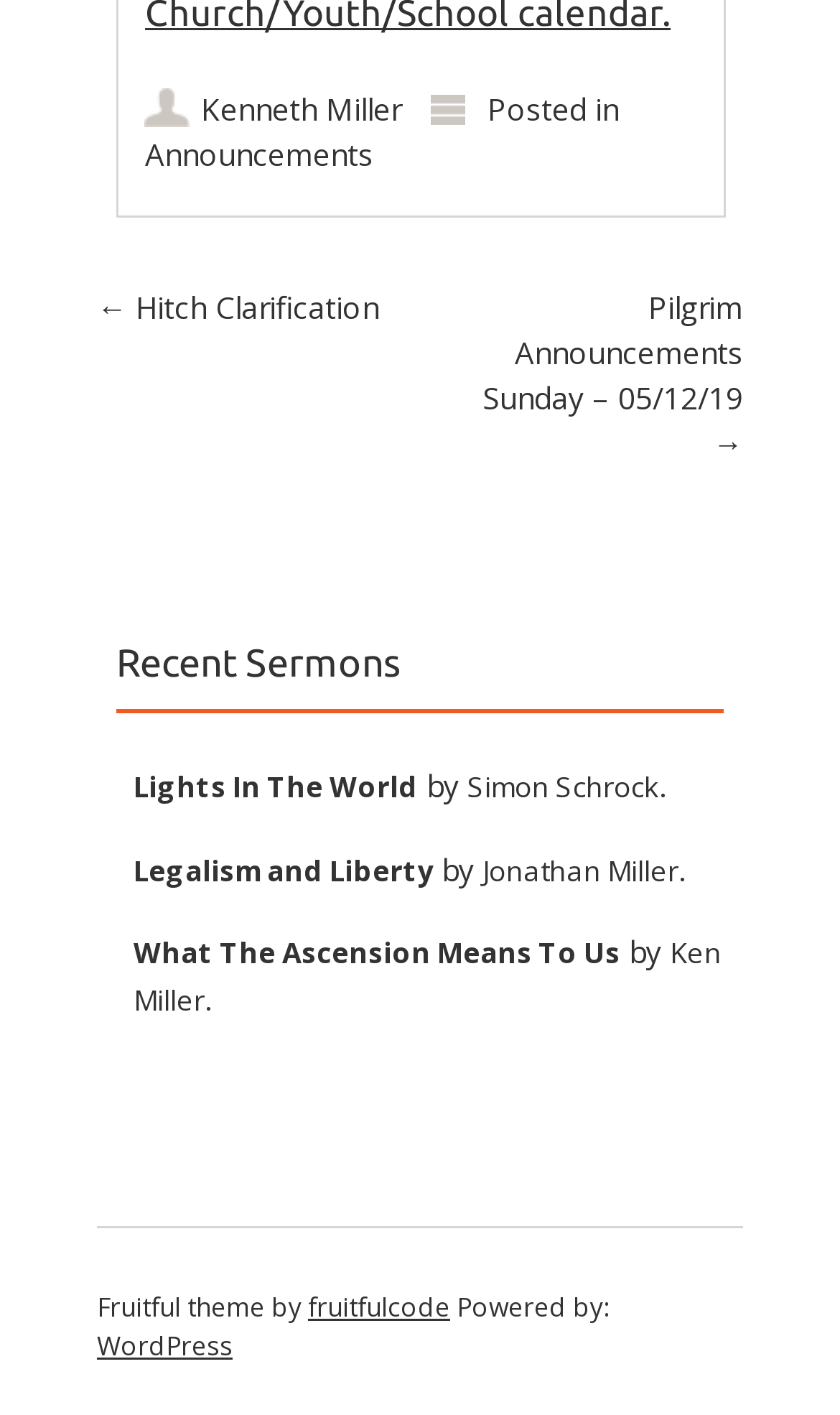Pinpoint the bounding box coordinates for the area that should be clicked to perform the following instruction: "Check out Lights In The World sermon".

[0.159, 0.542, 0.497, 0.57]